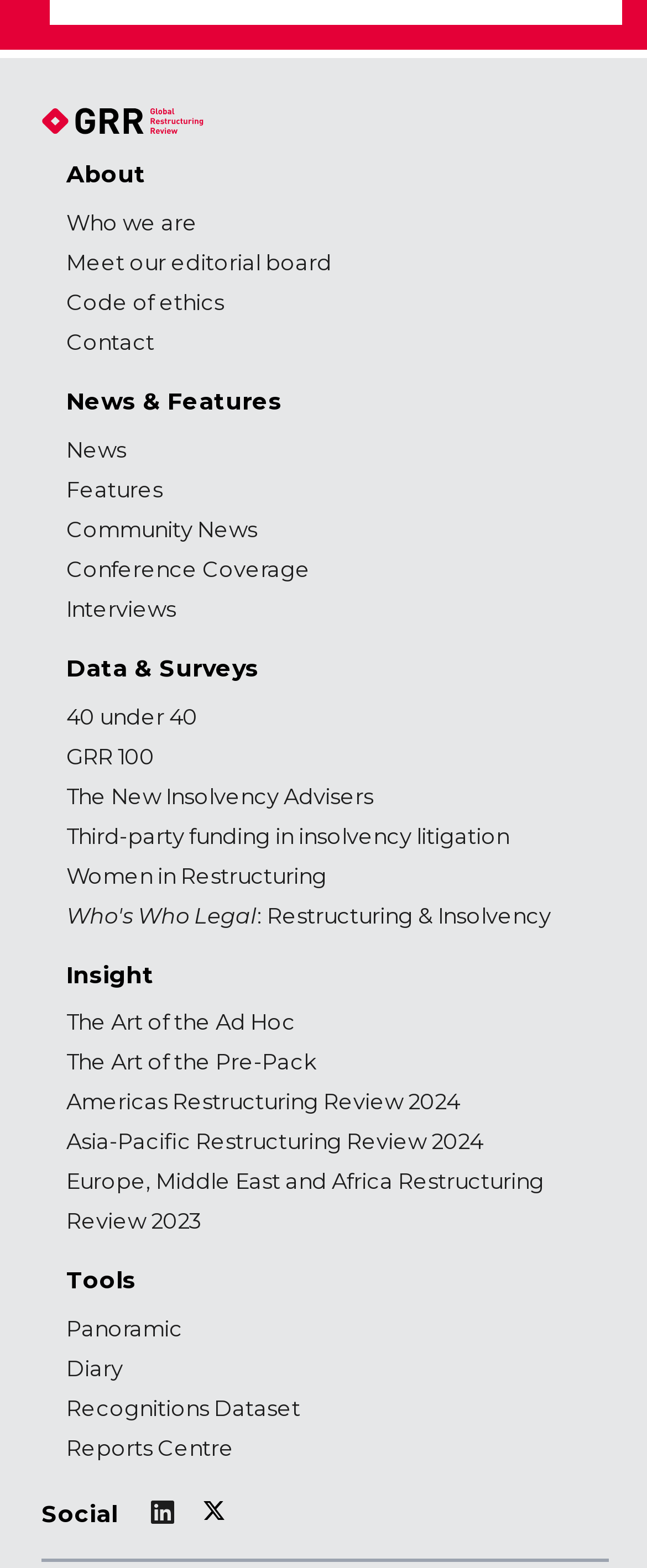Identify the bounding box coordinates of the section that should be clicked to achieve the task described: "Read the interview with Victoria Brittain".

None